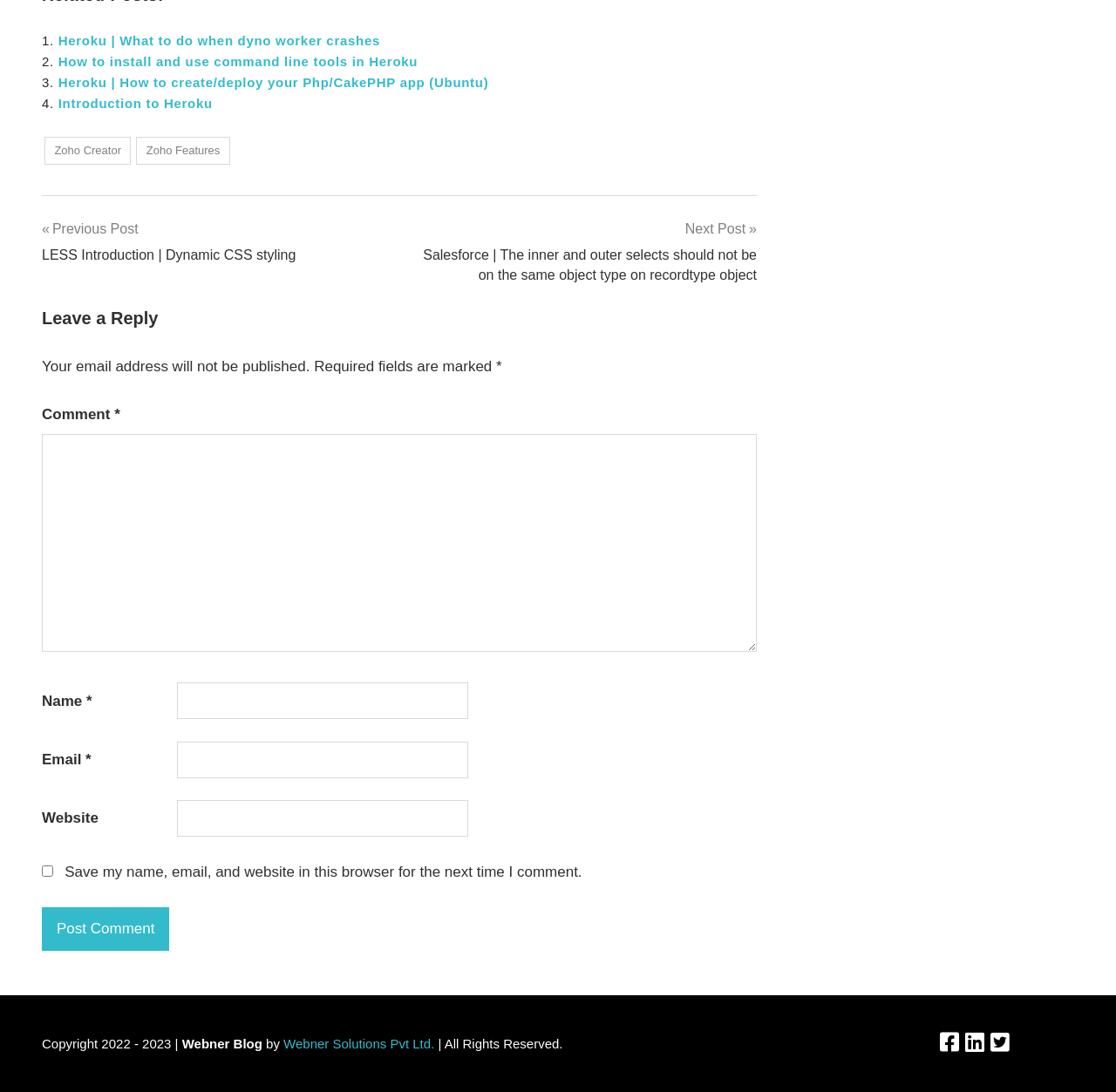Identify the bounding box coordinates of the section to be clicked to complete the task described by the following instruction: "Enter a comment in the 'Comment *' textbox". The coordinates should be four float numbers between 0 and 1, formatted as [left, top, right, bottom].

[0.038, 0.397, 0.678, 0.597]